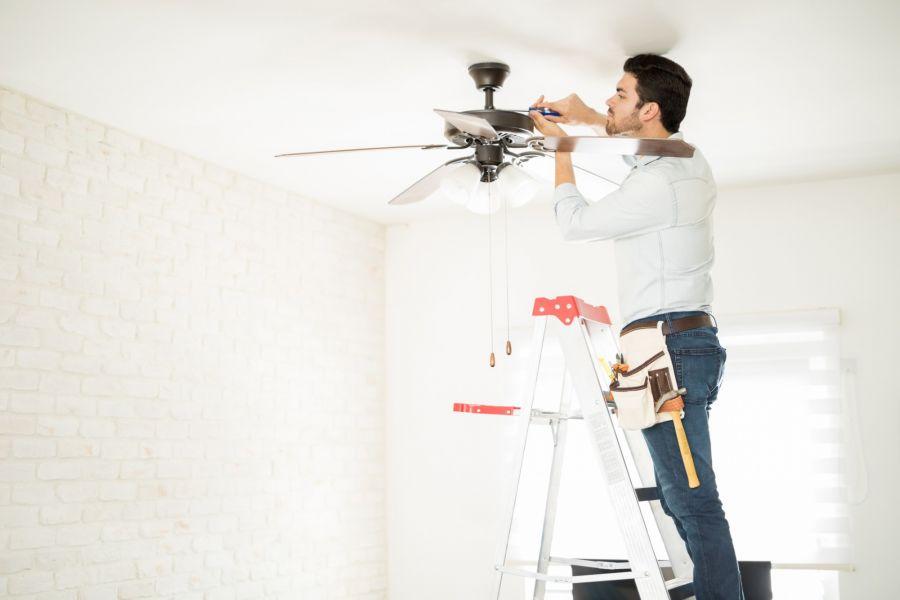Can you look at the image and give a comprehensive answer to the question:
What is the purpose of the company?

The image depicts a technician from Meehan Electrical Services installing a ceiling fan, which suggests that the company's primary purpose is to provide professional services for the installation of ceiling fans in homes and businesses.